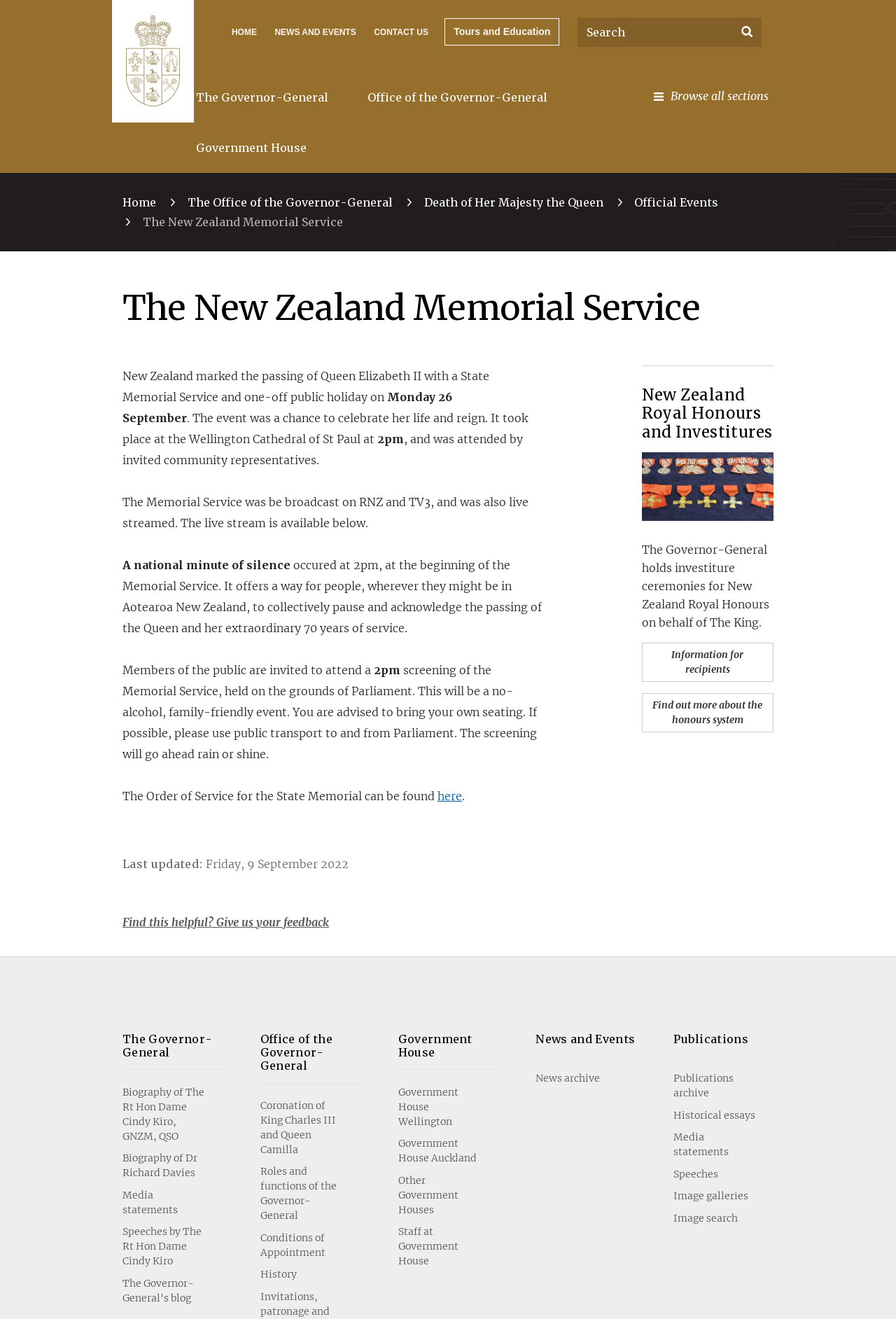What is the name of the memorial service?
Based on the image, provide your answer in one word or phrase.

The New Zealand Memorial Service